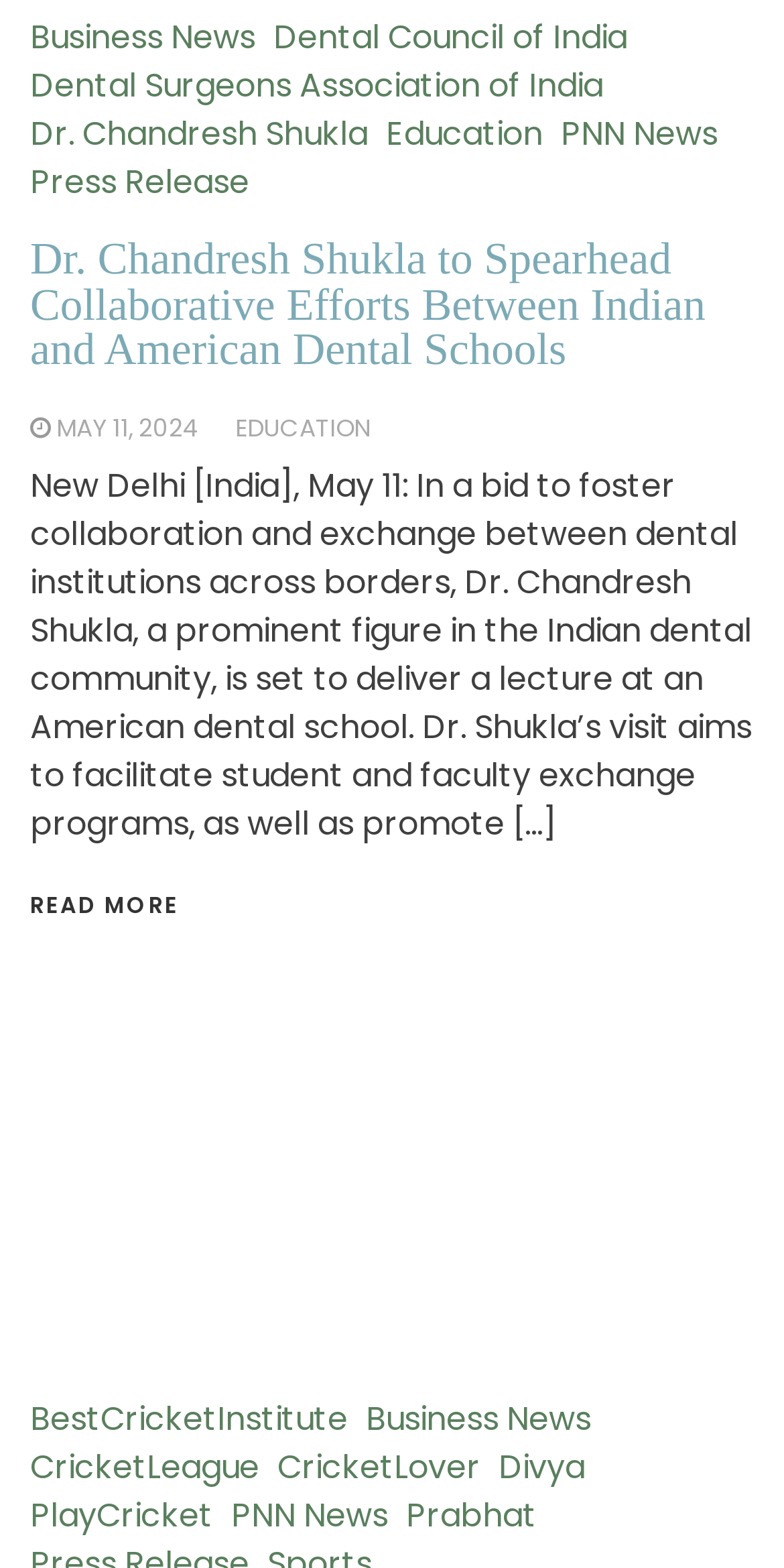Please locate the bounding box coordinates of the element that should be clicked to complete the given instruction: "Click on the 'Altab Hossain PTTI' link".

None